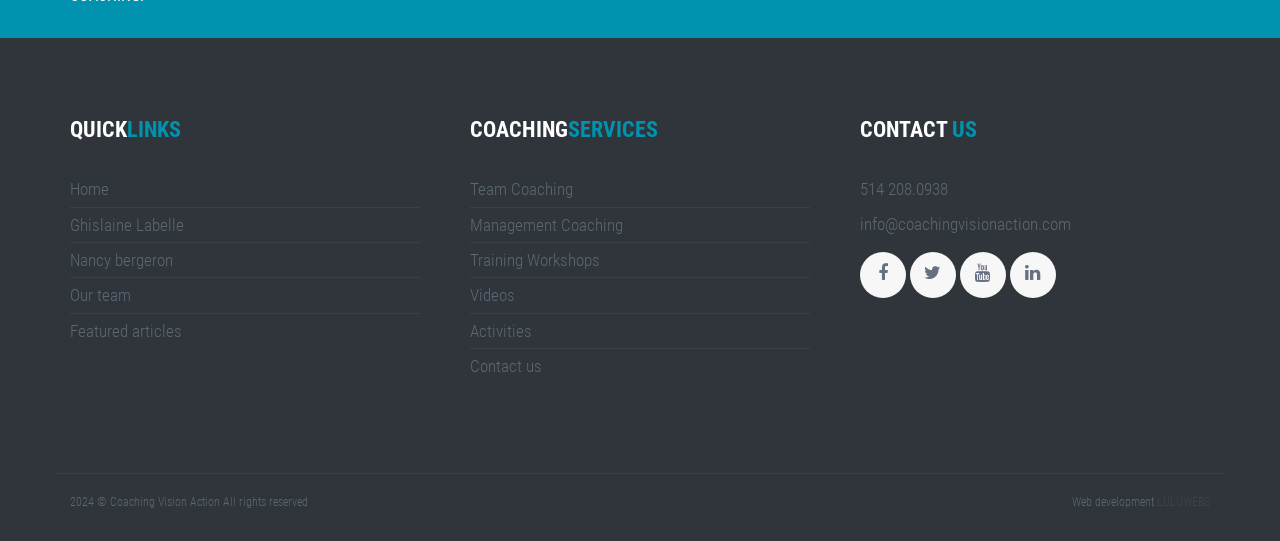What is the first quick link?
Based on the image content, provide your answer in one word or a short phrase.

Home